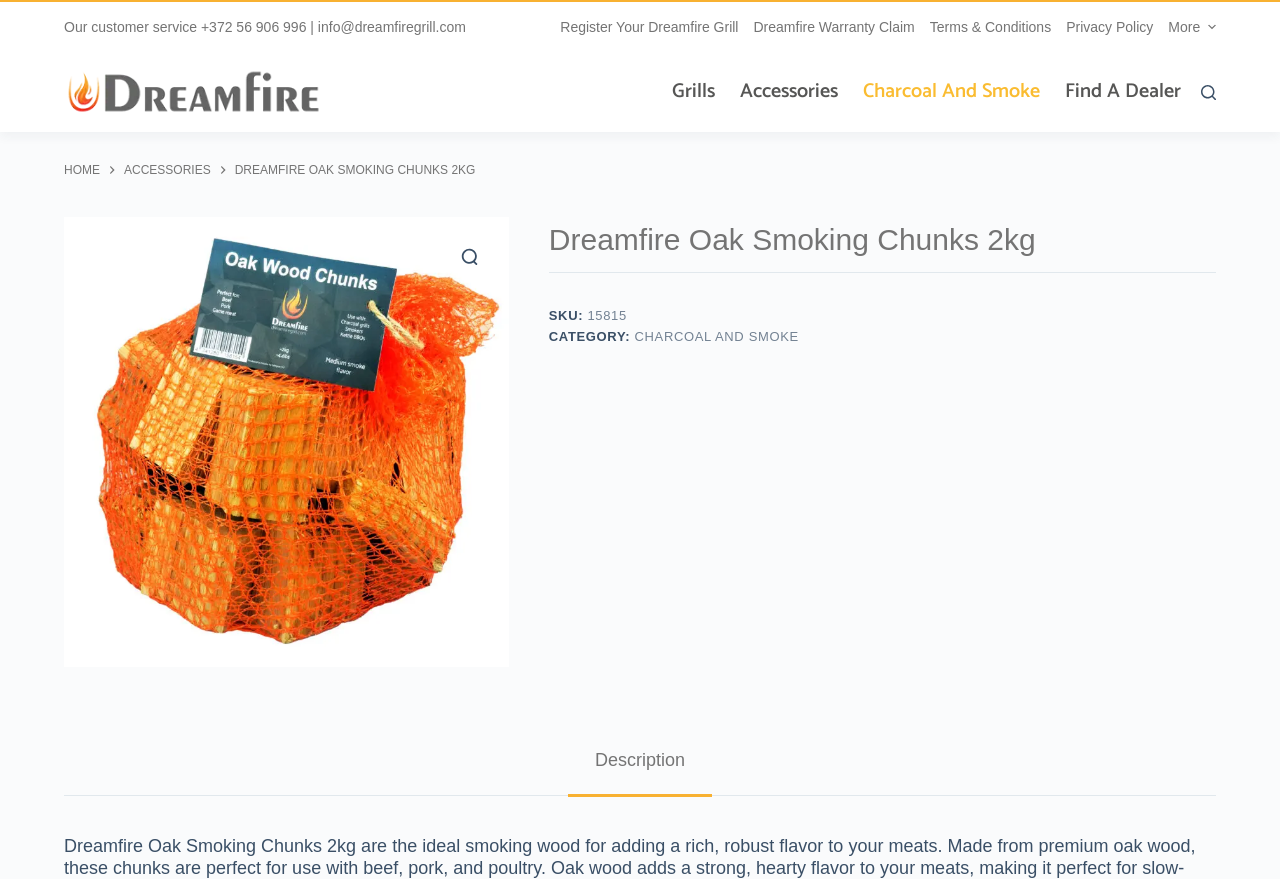Kindly determine the bounding box coordinates of the area that needs to be clicked to fulfill this instruction: "Go to the 'CHARCOAL AND SMOKE' category".

[0.496, 0.374, 0.624, 0.391]